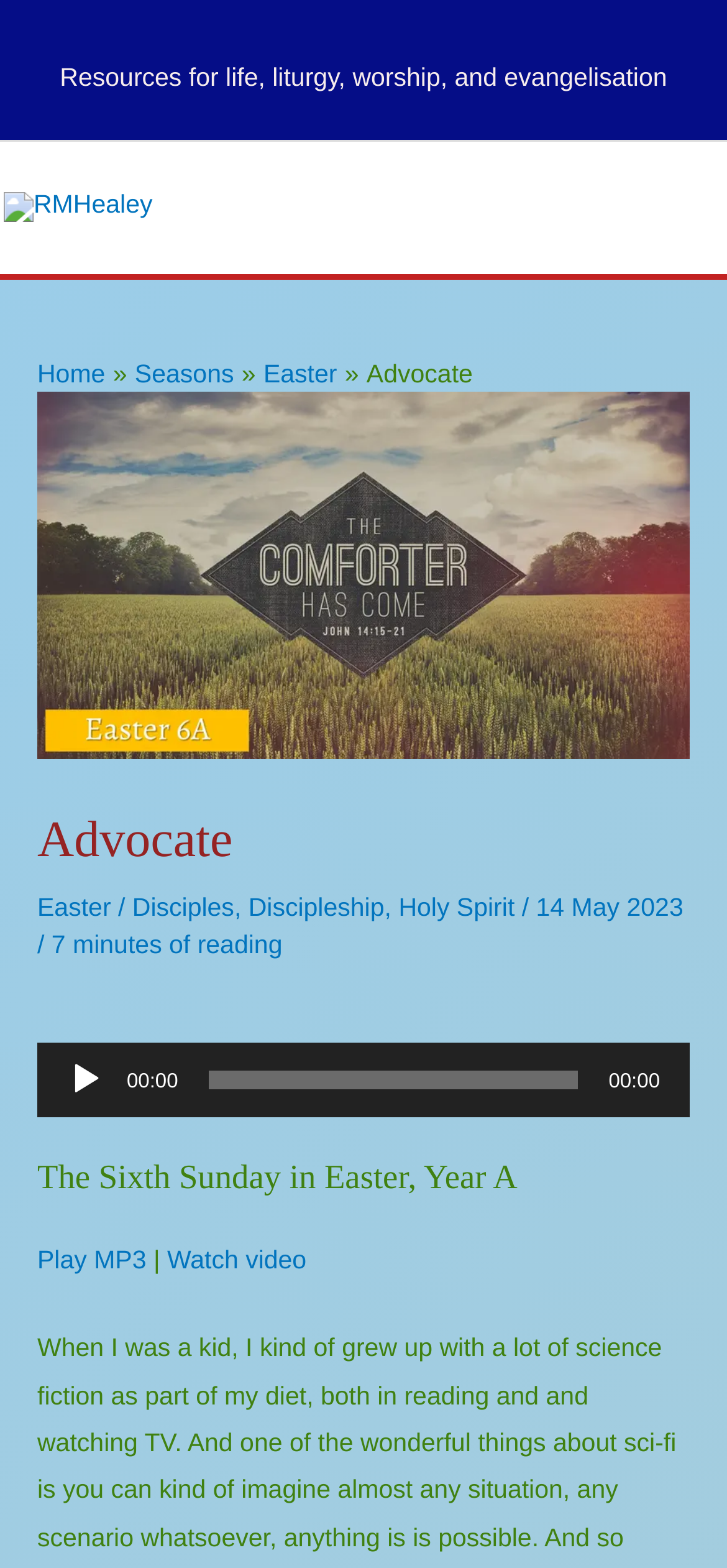Give a one-word or short phrase answer to the question: 
How long does the audio take to play?

7 minutes